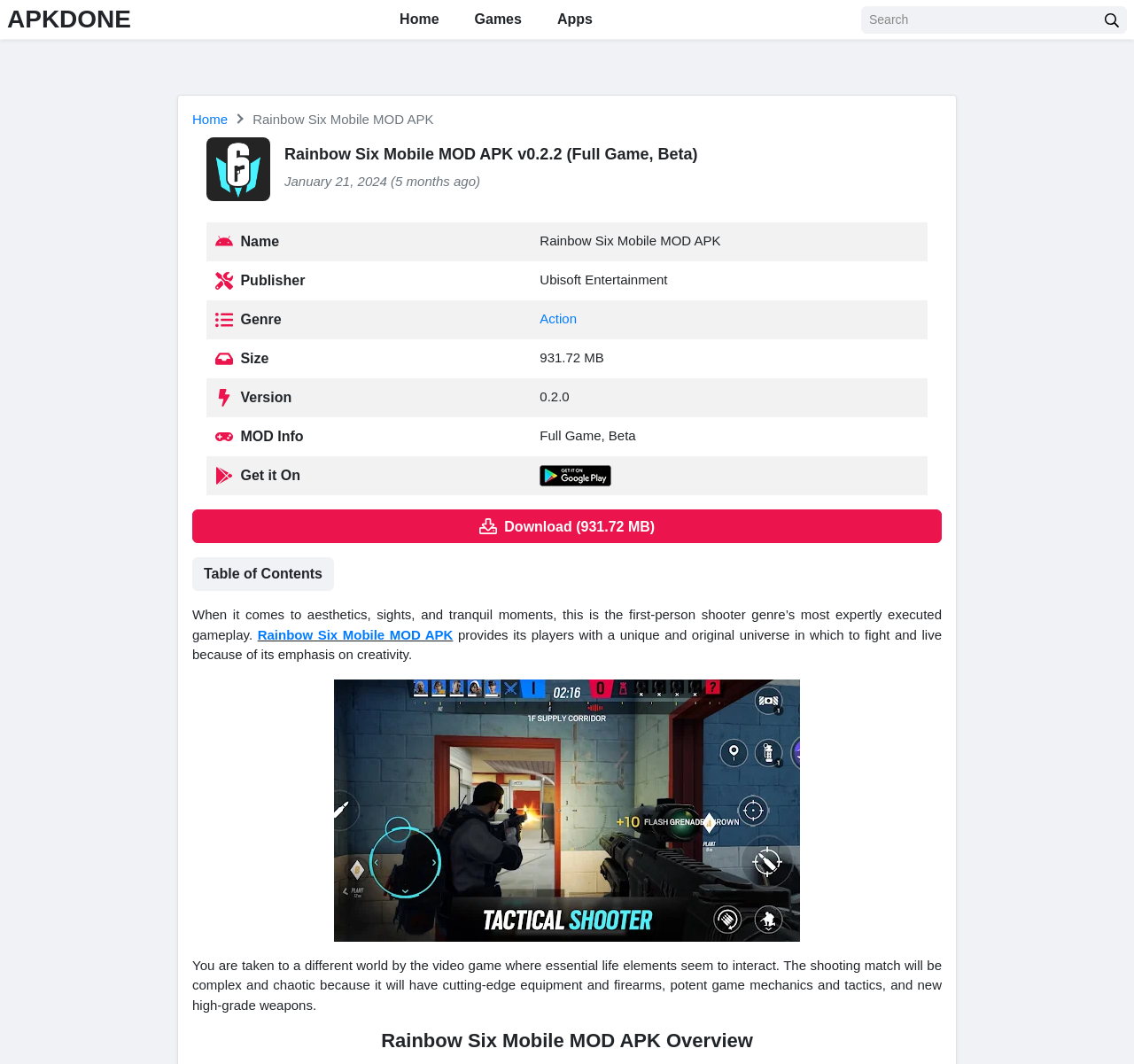Answer the question using only one word or a concise phrase: What is the genre of the game?

Action